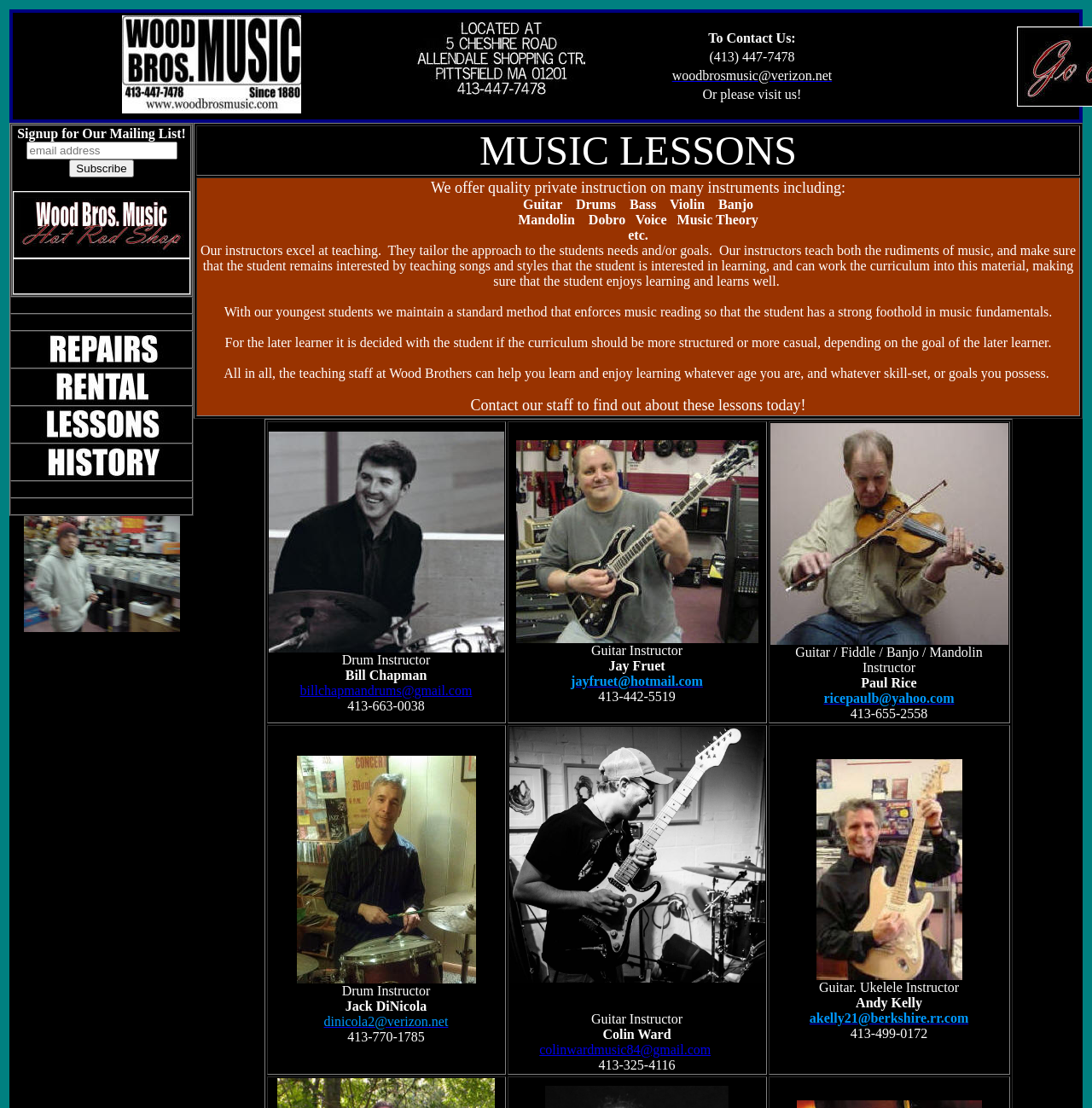Locate the bounding box of the UI element described in the following text: "alt="Wood Bros. Music"".

[0.112, 0.092, 0.276, 0.105]